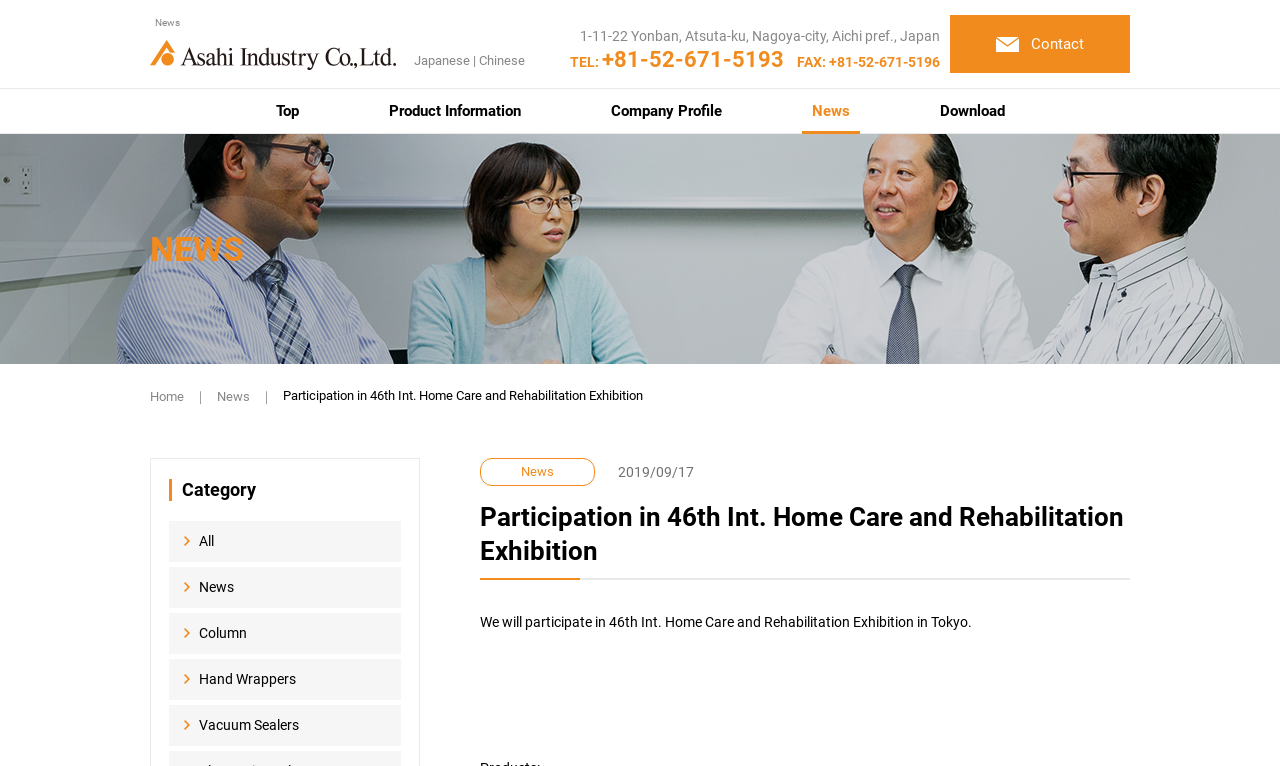Please locate the clickable area by providing the bounding box coordinates to follow this instruction: "View 'Product Information'".

[0.296, 0.116, 0.414, 0.174]